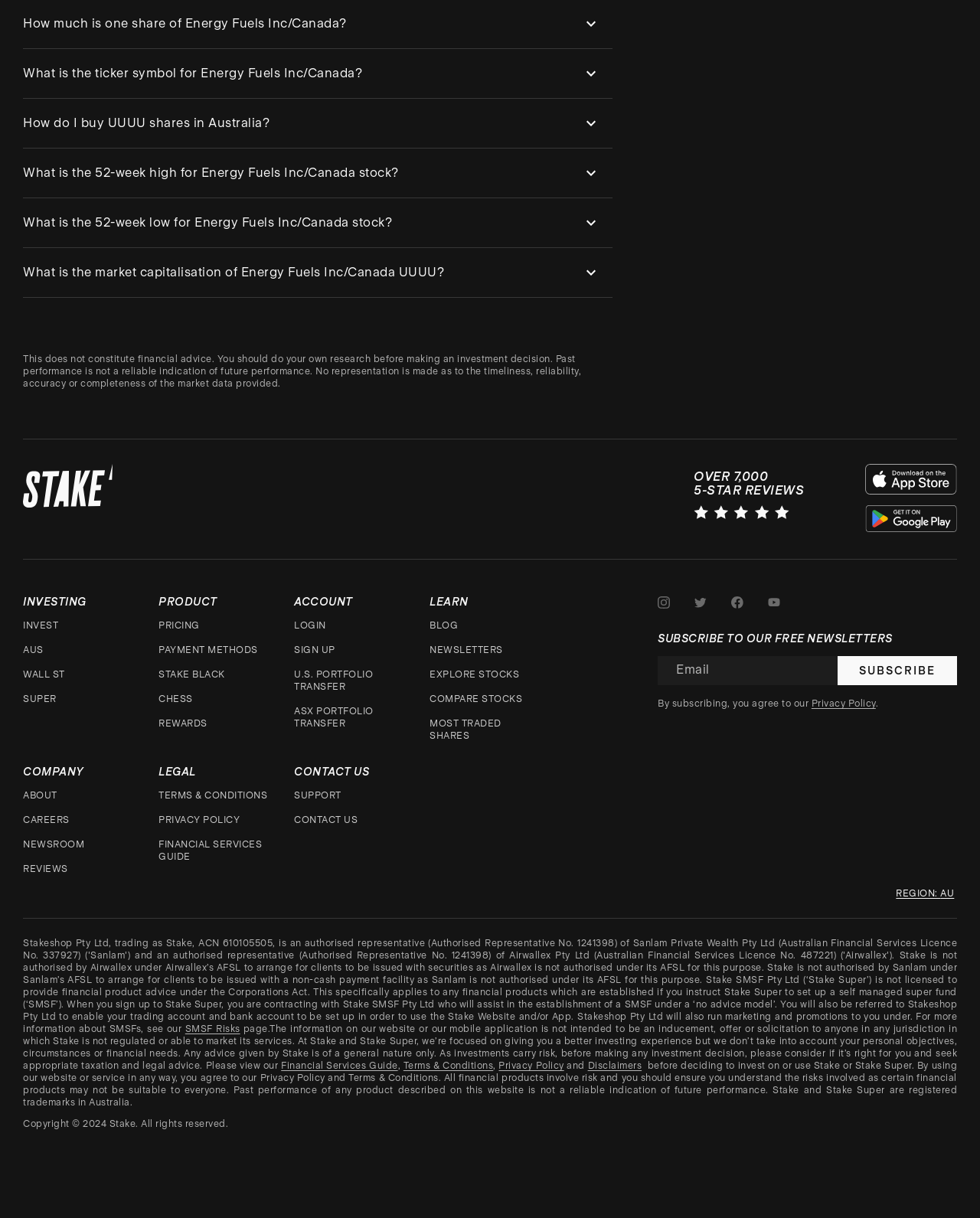Using details from the image, please answer the following question comprehensively:
What are the social media platforms that the company is on?

I determined the social media platforms by looking at the links at the bottom of the website, which suggest that the company has a presence on Instagram, Twitter, Facebook, and Youtube.